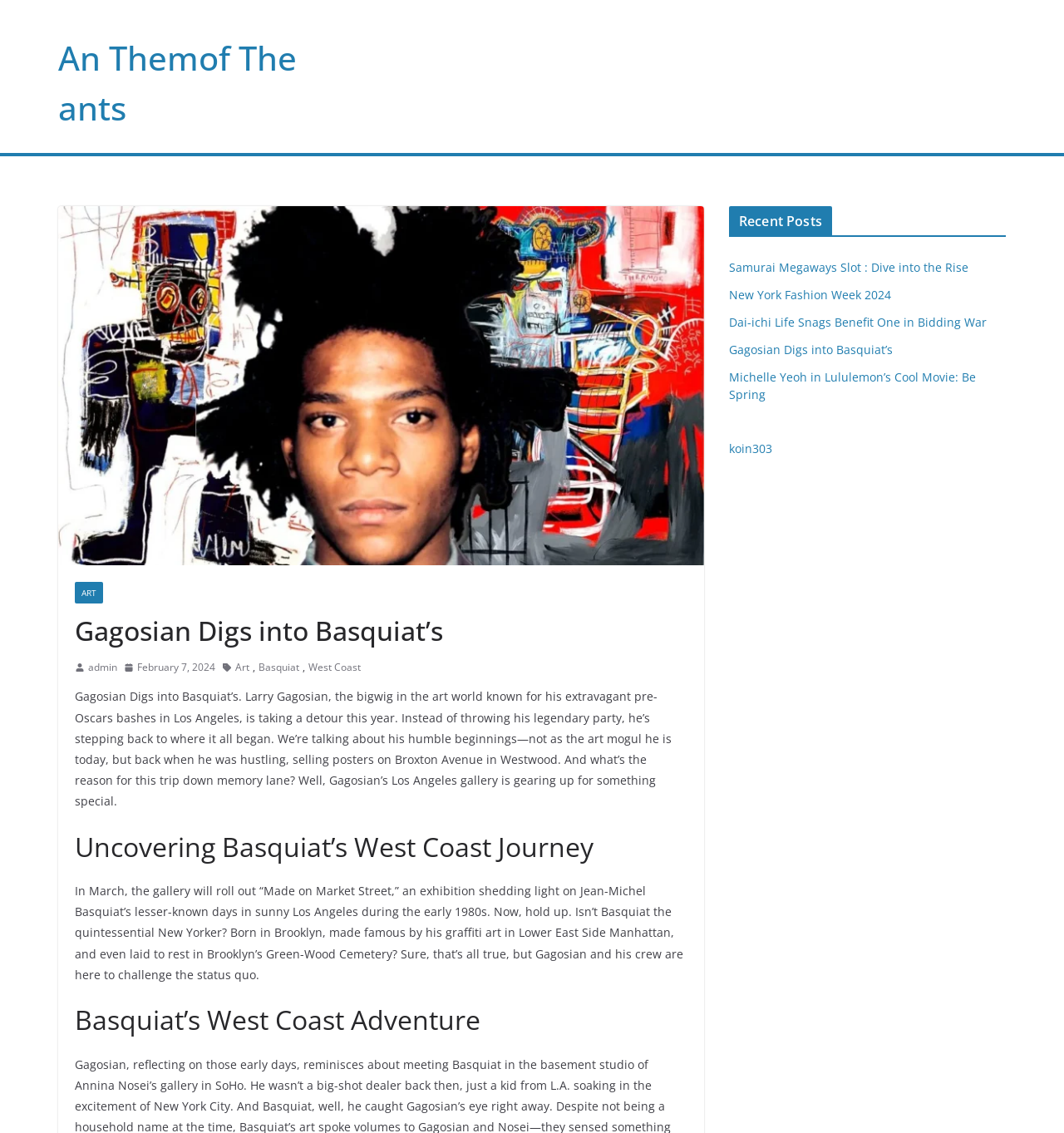Determine the bounding box of the UI component based on this description: "February 7, 2024". The bounding box coordinates should be four float values between 0 and 1, i.e., [left, top, right, bottom].

[0.112, 0.581, 0.189, 0.597]